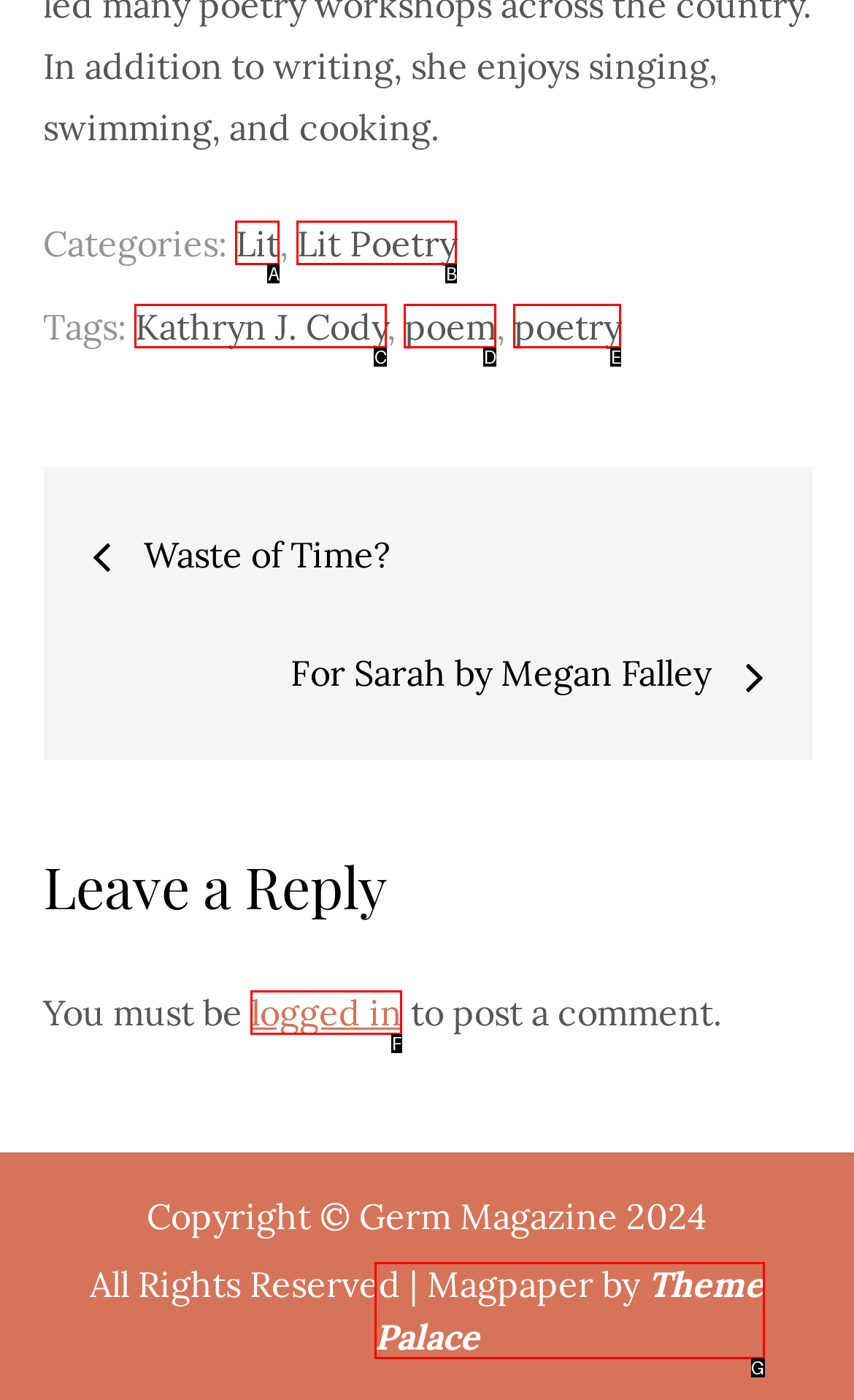Choose the HTML element that matches the description: Kathryn J. Cody
Reply with the letter of the correct option from the given choices.

C